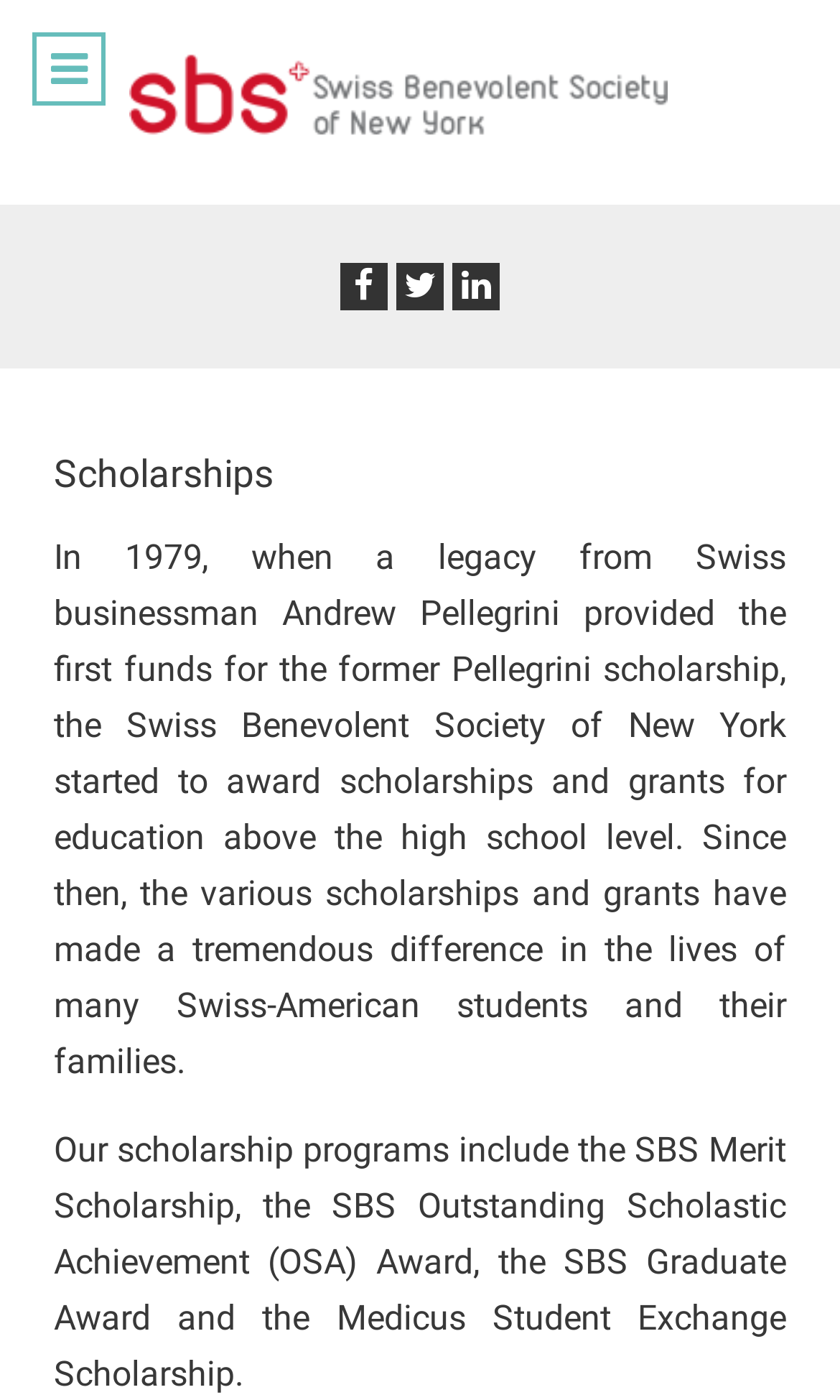Answer the question with a single word or phrase: 
What is the purpose of the Swiss Benevolent Society?

Providing Social Services and Scholarships